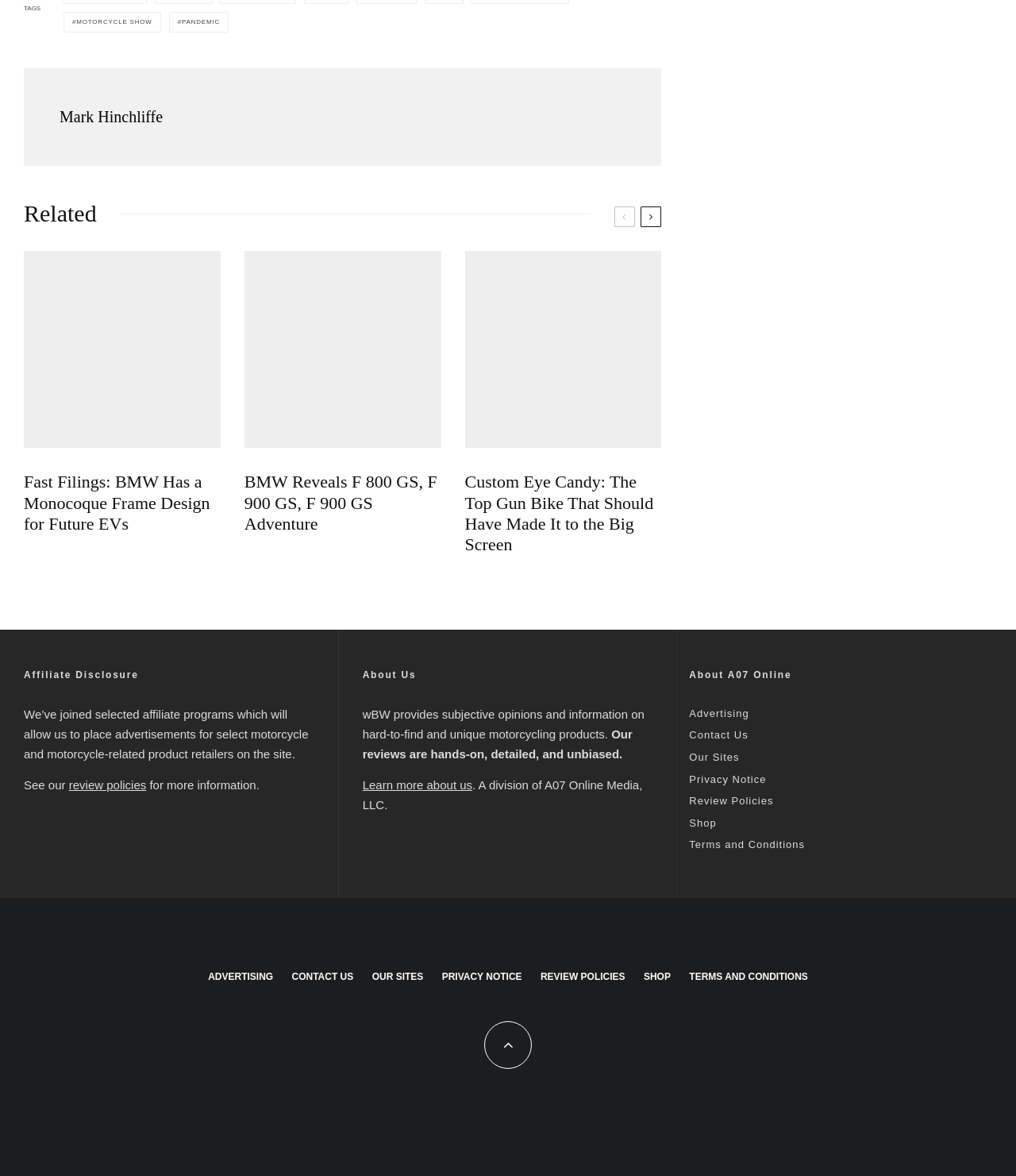Can you specify the bounding box coordinates of the area that needs to be clicked to fulfill the following instruction: "Contact the website"?

[0.678, 0.62, 0.736, 0.63]